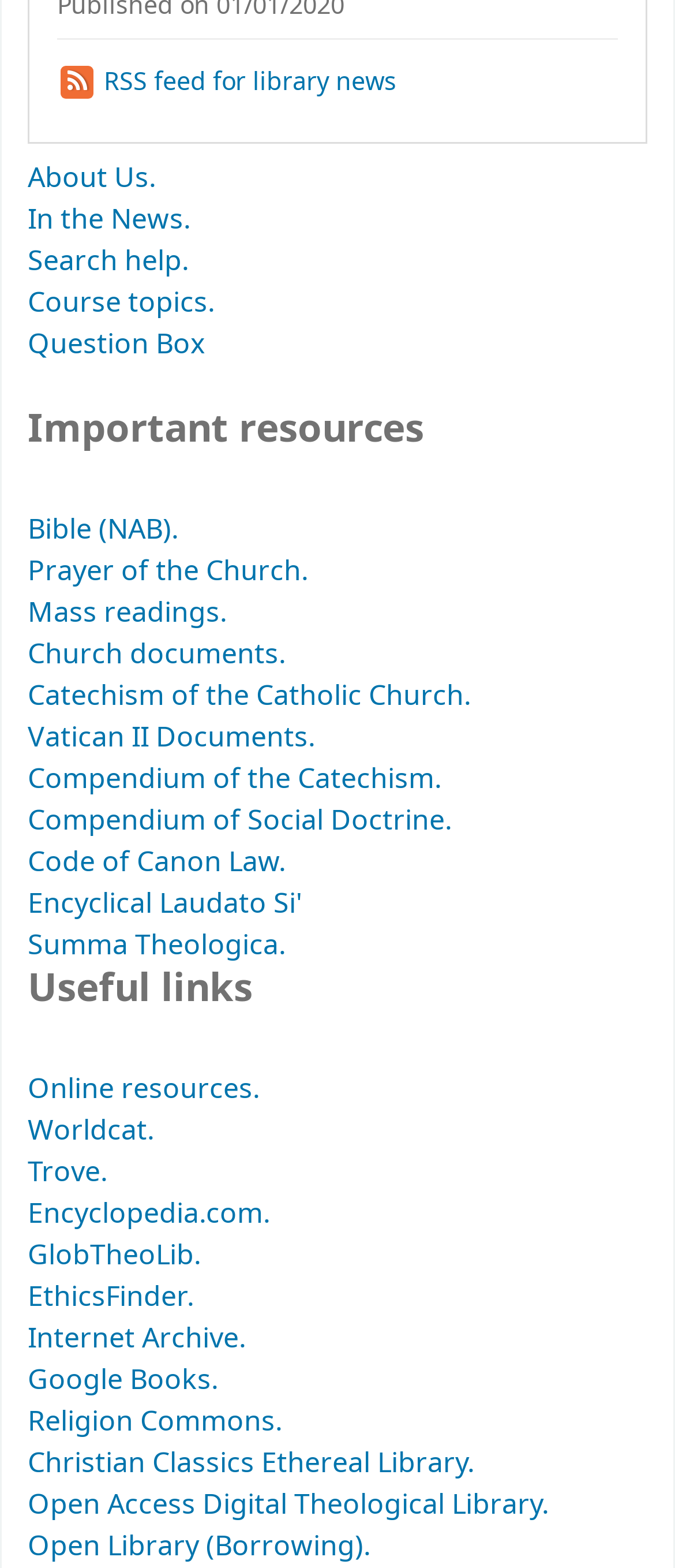Specify the bounding box coordinates (top-left x, top-left y, bottom-right x, bottom-right y) of the UI element in the screenshot that matches this description: Google Books.

[0.041, 0.867, 0.323, 0.893]